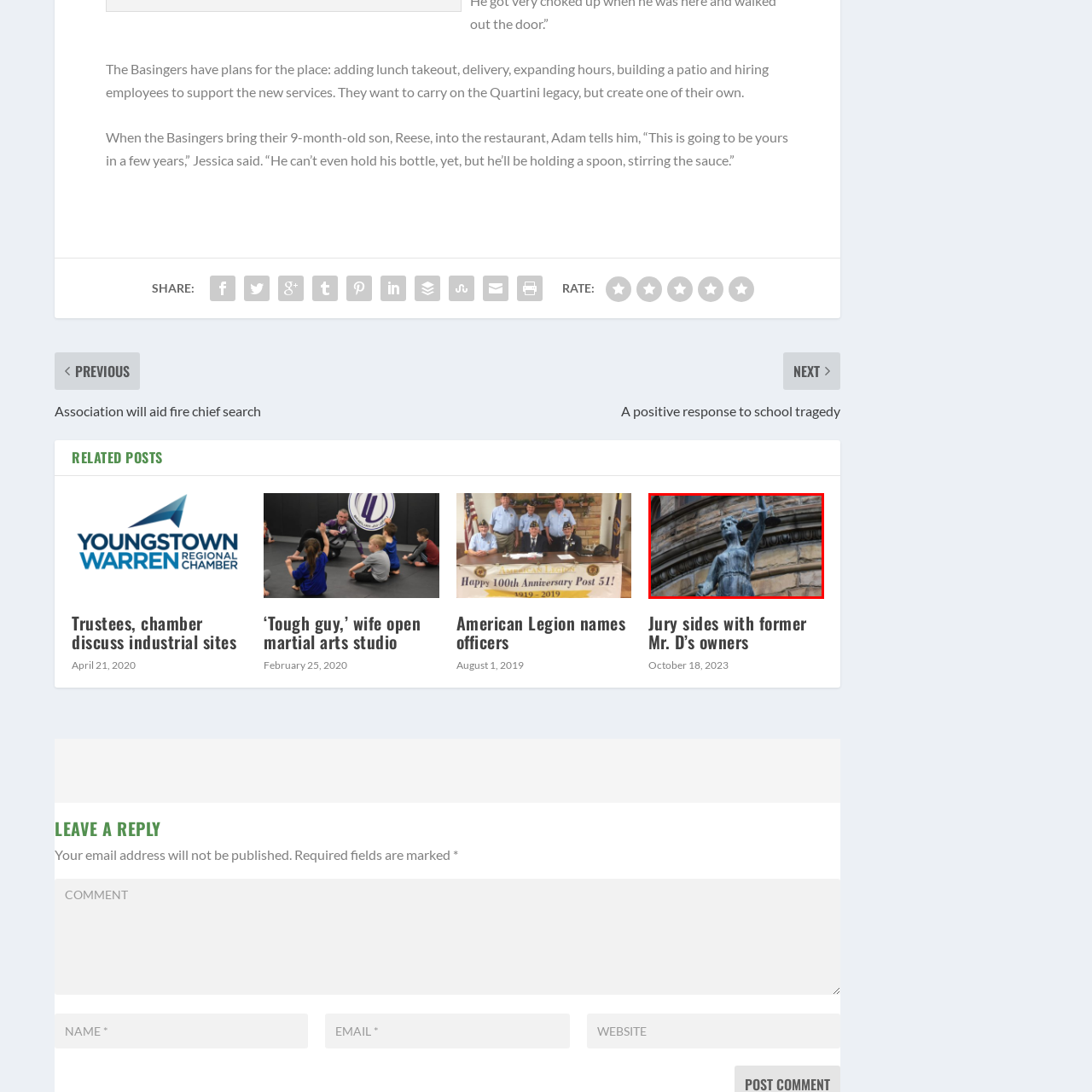Focus on the image confined within the red boundary and provide a single word or phrase in response to the question:
What does Lady Justice's blindfold signify?

objectivity